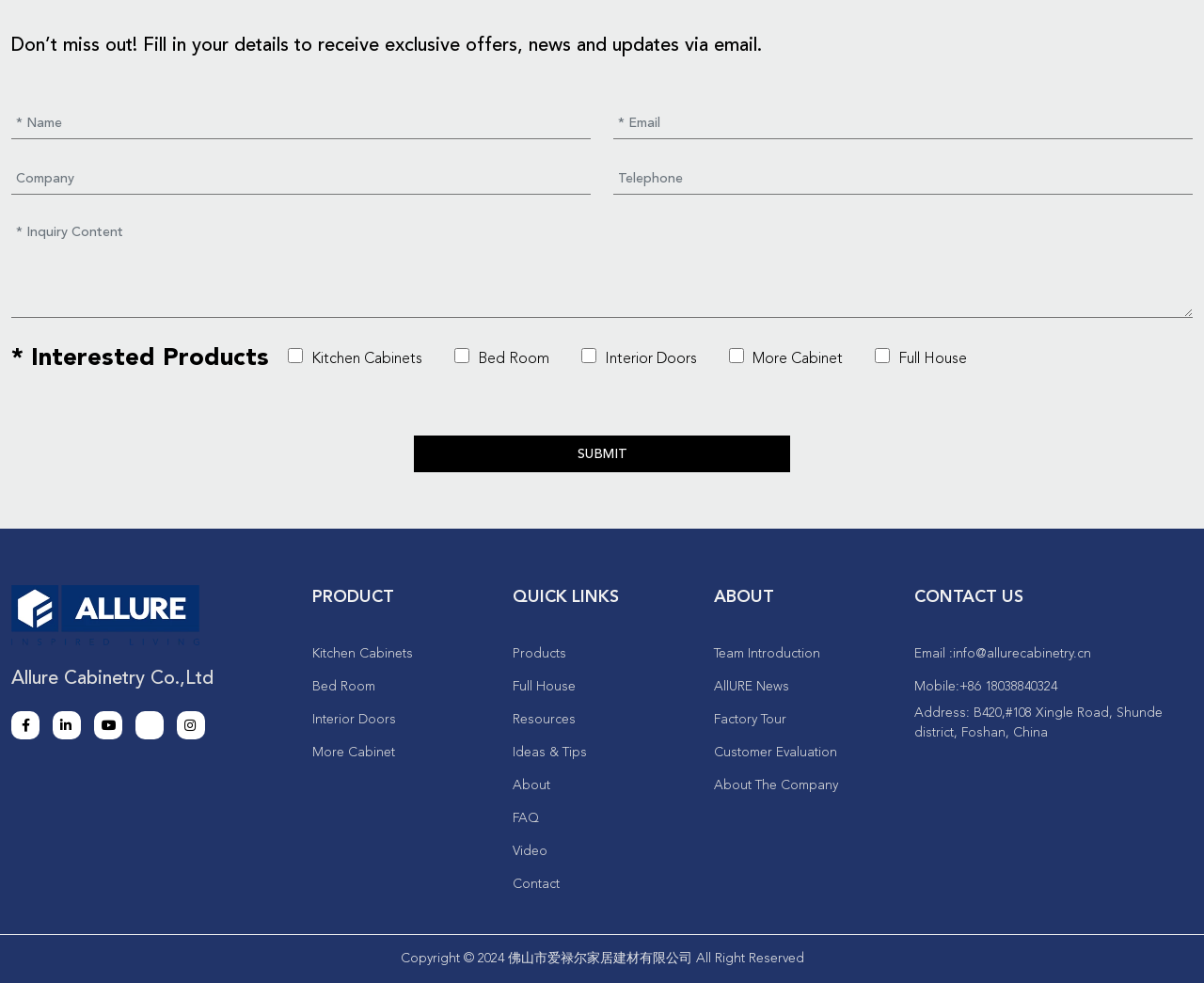What is the contact email address mentioned on the webpage?
Using the picture, provide a one-word or short phrase answer.

info@allurecabinetry.cn